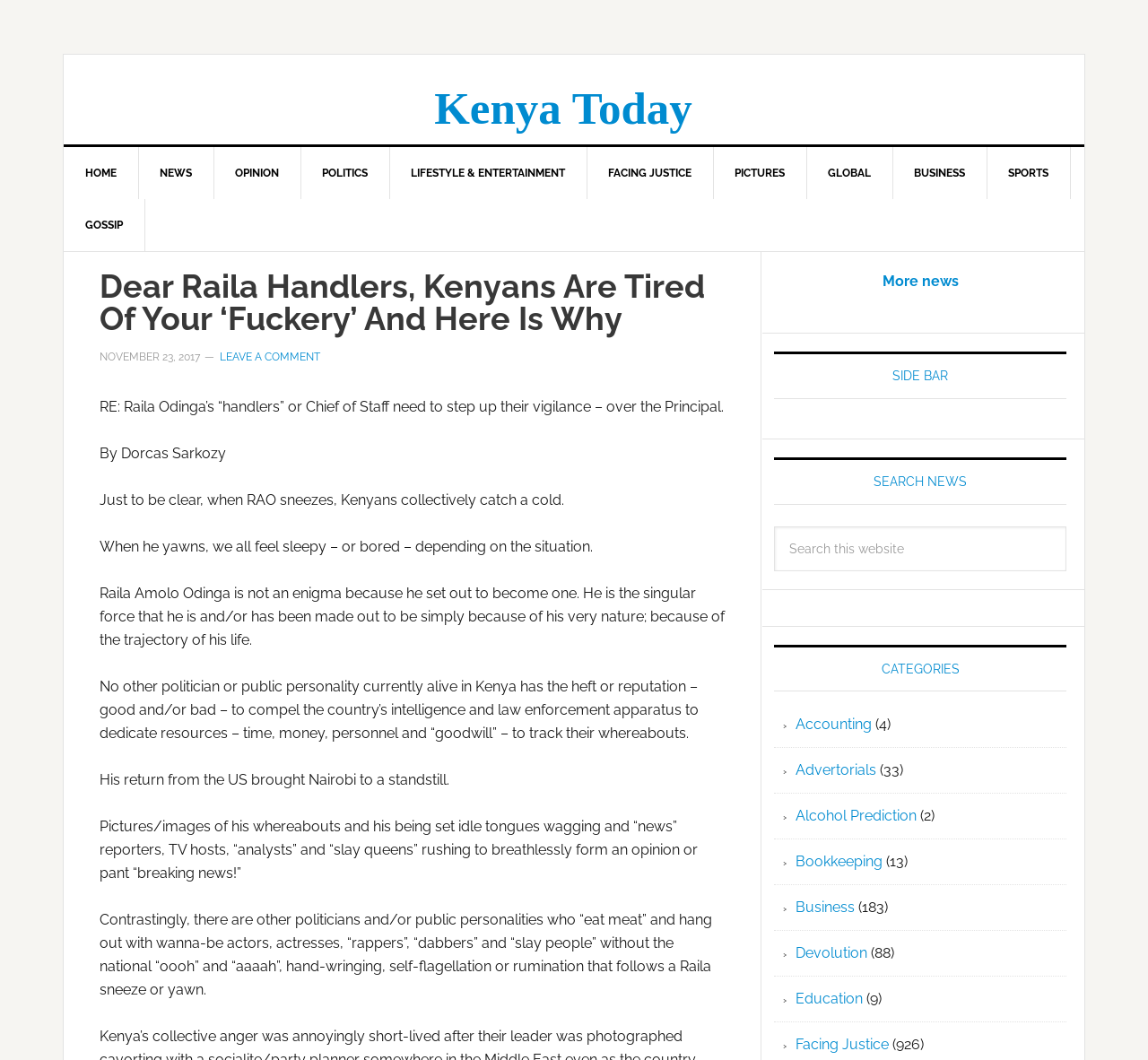Identify the bounding box coordinates of the part that should be clicked to carry out this instruction: "Search this website".

[0.674, 0.496, 0.929, 0.539]